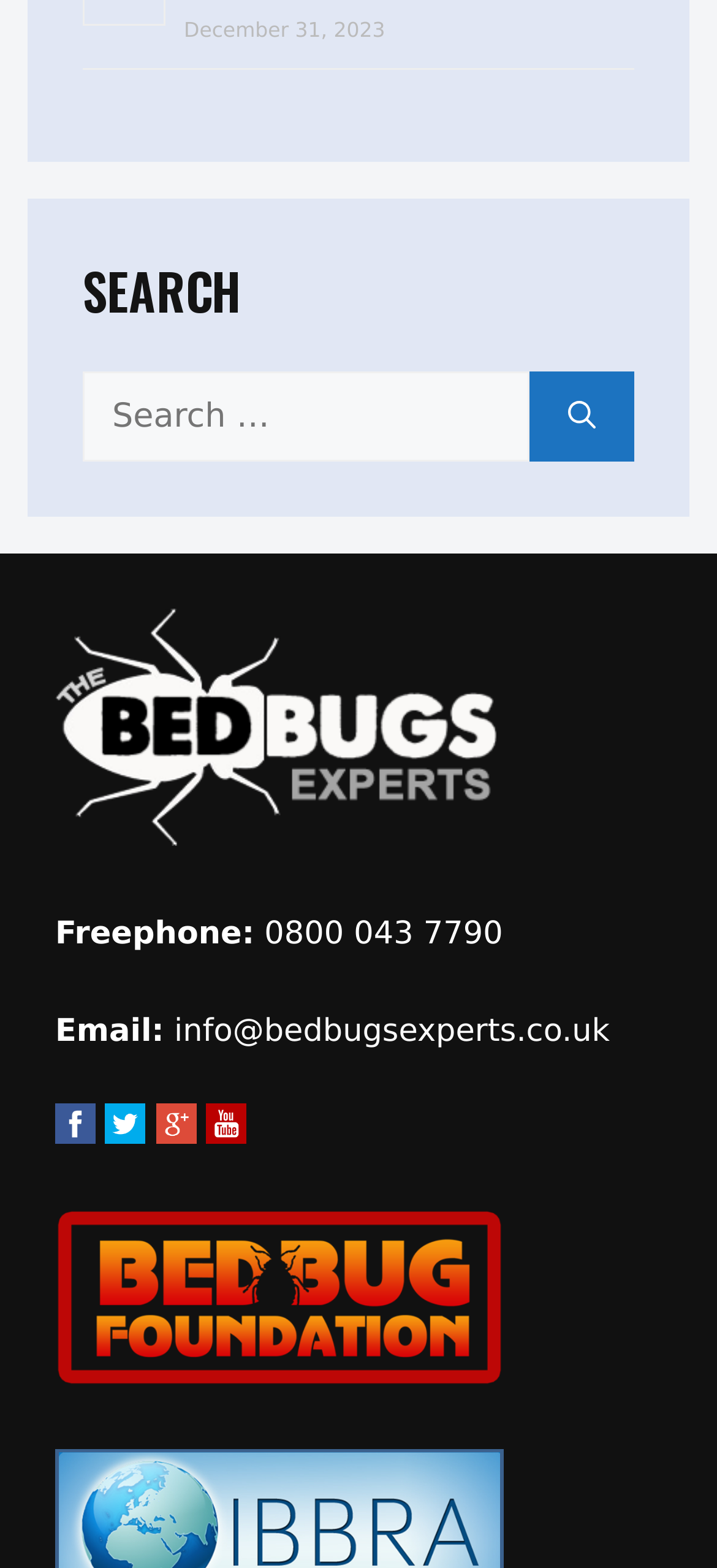Bounding box coordinates should be in the format (top-left x, top-left y, bottom-right x, bottom-right y) and all values should be floating point numbers between 0 and 1. Determine the bounding box coordinate for the UI element described as: Home

None